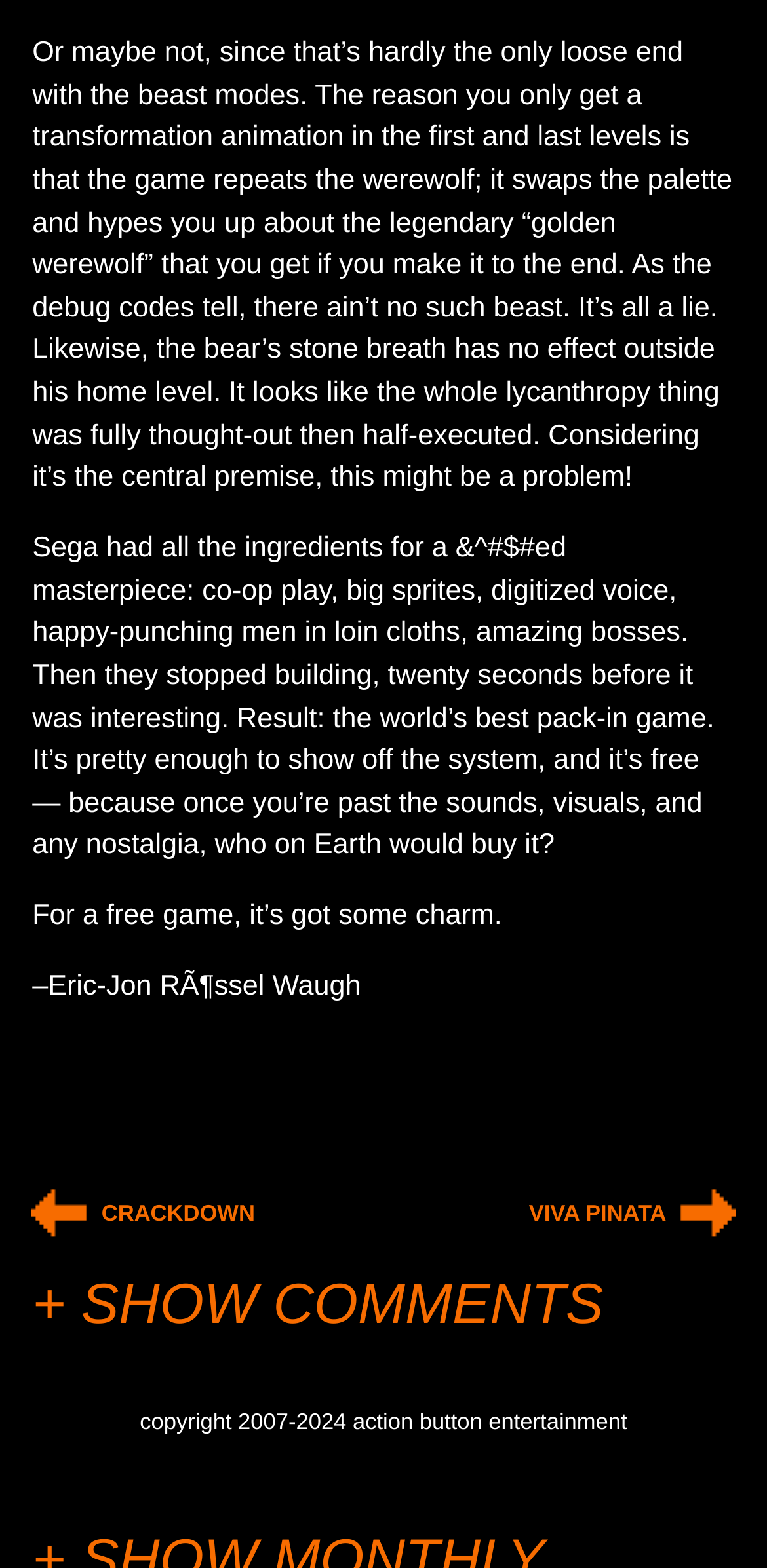What is the topic of the article?
Kindly offer a detailed explanation using the data available in the image.

The topic of the article appears to be a review of a video game, as the text discusses the game's features, mechanics, and the author's opinion about it.